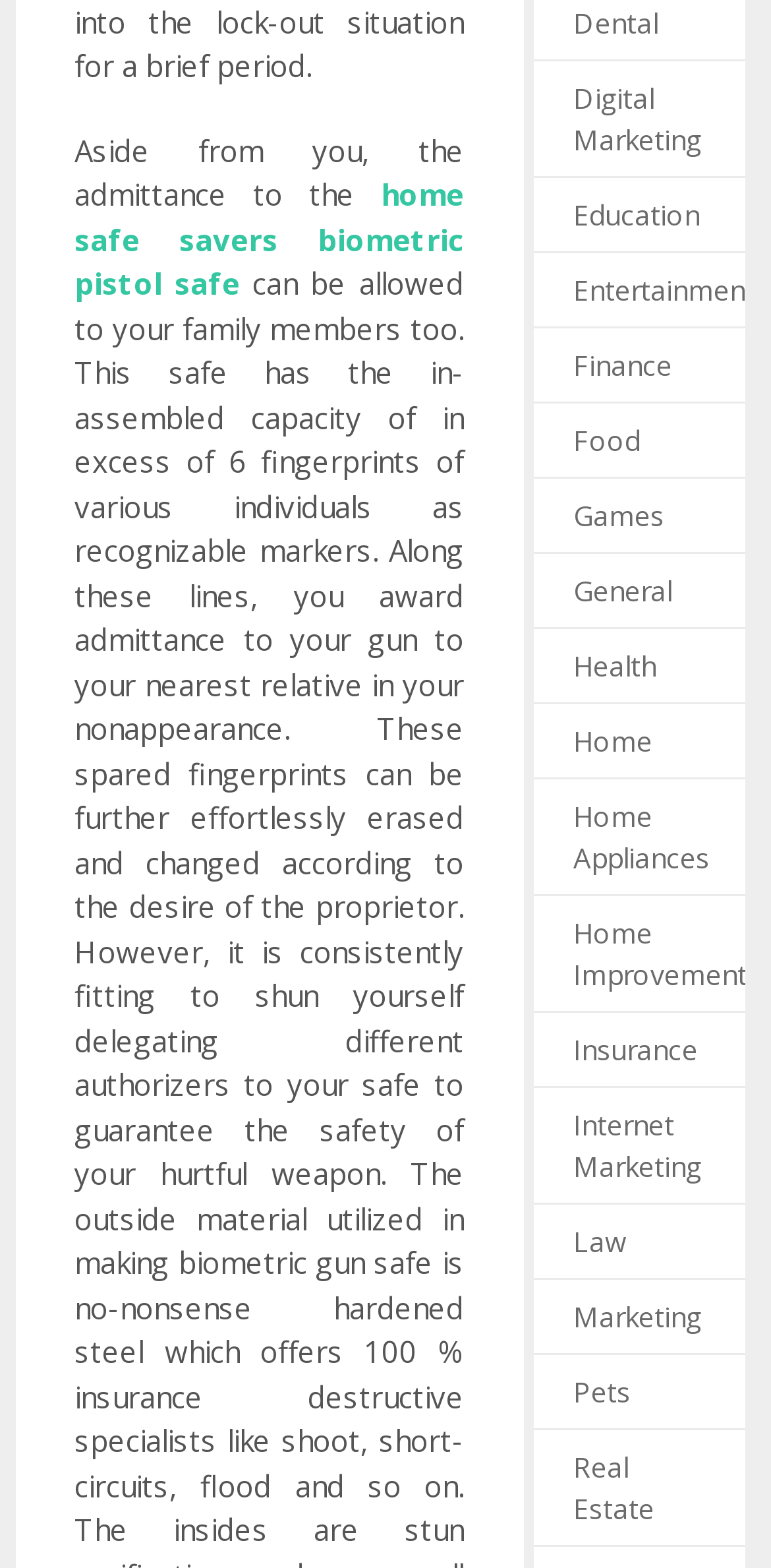What is the category of the link 'Home Appliances'?
Please use the visual content to give a single word or phrase answer.

Home